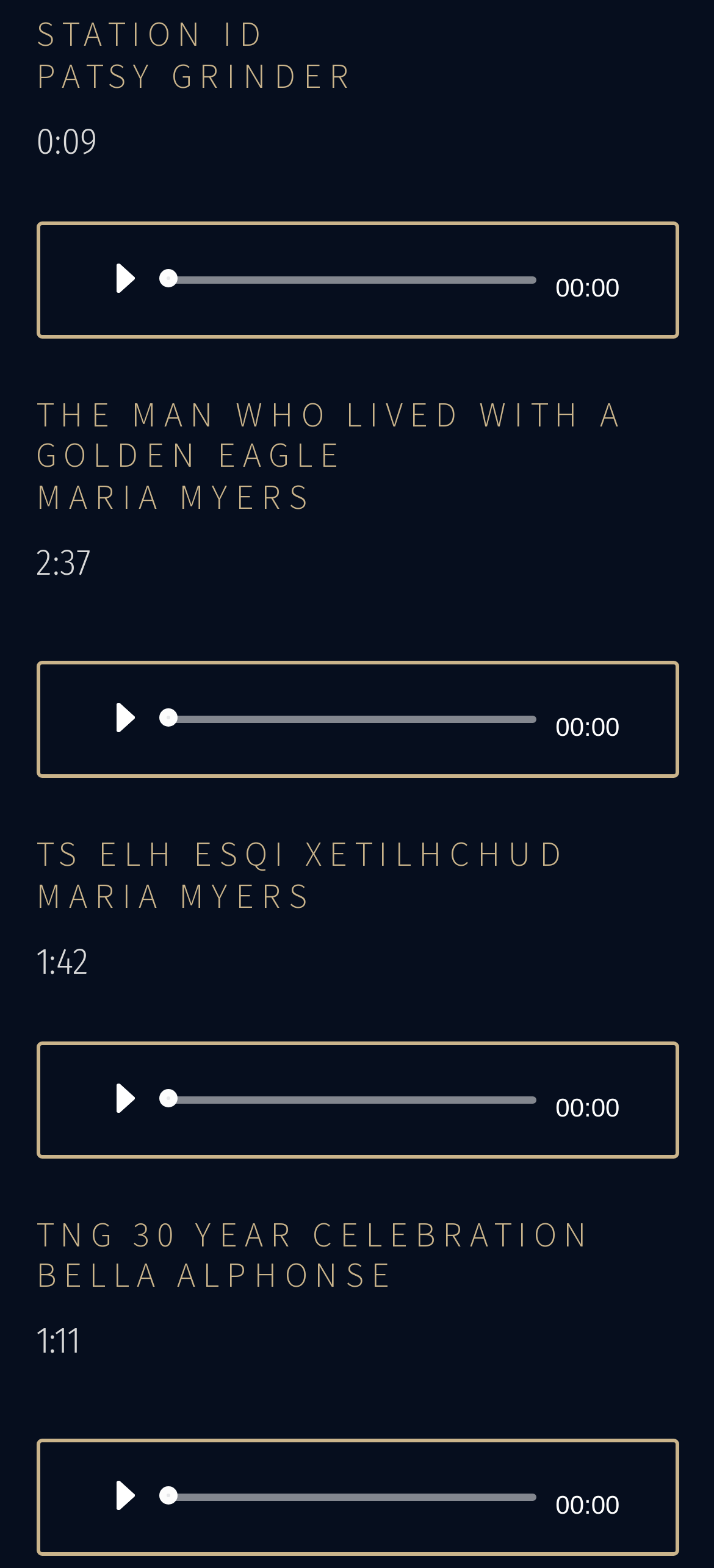Can you determine the bounding box coordinates of the area that needs to be clicked to fulfill the following instruction: "Play the first audio"?

[0.132, 0.158, 0.214, 0.196]